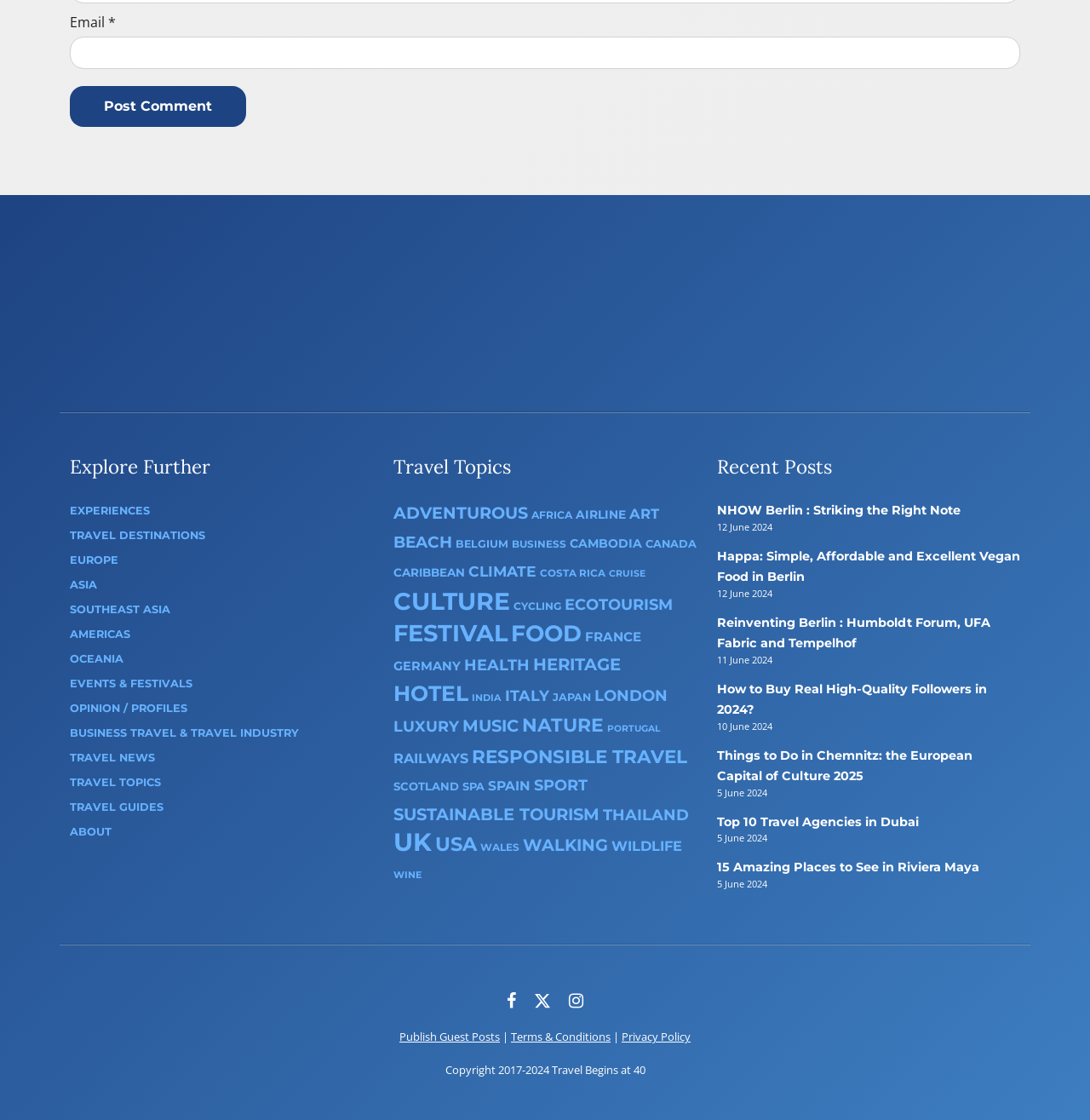With reference to the screenshot, provide a detailed response to the question below:
How many links are there under the 'Travel Topics' heading?

Under the 'Travel Topics' heading, there are 27 links listed, including 'Adventurous', 'Africa', 'Airline', and so on.